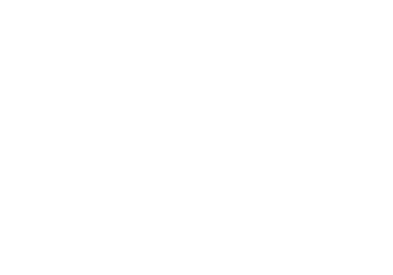Give a thorough caption for the picture.

The image features a double-sided foam board sign, commonly used for advertising and promotional purposes. These signs are lightweight and versatile, making them ideal for both indoor and outdoor displays. The material is known for its durability and ability to withstand various weather conditions. The sign's design can be customized to meet specific branding needs, allowing for vibrant colors and detailed graphics. This product is particularly popular among businesses looking to capture attention at events, trade shows, or in retail spaces. 

The caption suggests that there are offerings related to large banners and custom banner printing, highlighting the affordability and various options available for creating effective signage to enhance visibility and marketing efforts.